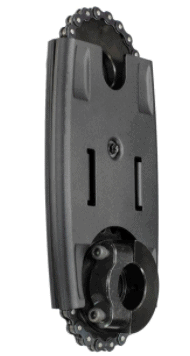Describe all the elements visible in the image meticulously.

The image depicts a black, rectangular component that appears to be part of a garage door system, possibly a garage door opener or a similar mechanism. Its design includes a chain attached at the top, suggesting it is engineered for functionality and durability. This component plays a critical role in the operation and automation of garage doors, which can range from non-insulated to insulated types. Understanding such components is essential when evaluating garage door options, as they contribute to the door's R-value and overall energy efficiency, impacting utility costs. The image aids in visualizing the technology behind garage door mechanisms, emphasizing the importance of choosing the right system for optimal performance and insulation needs.